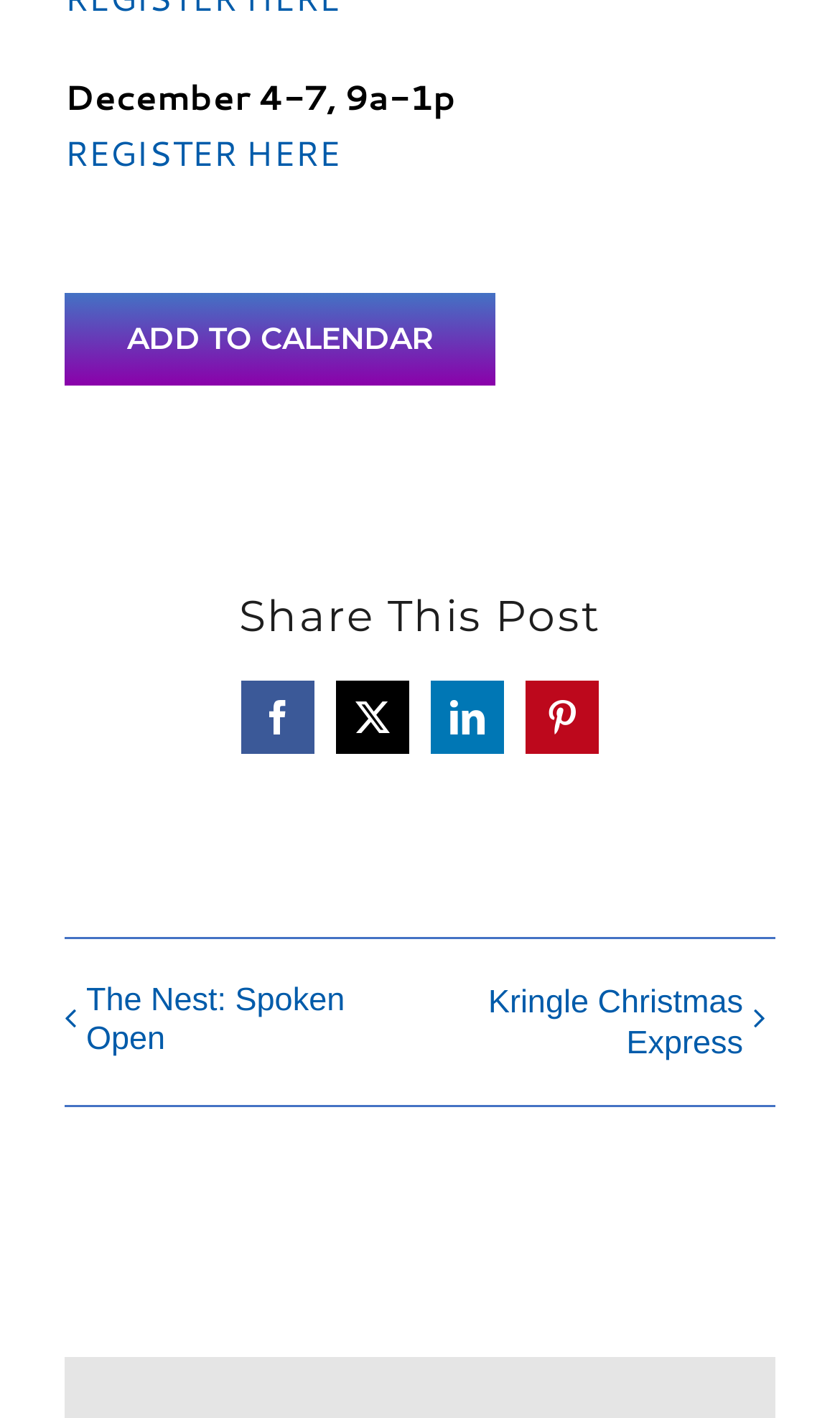Identify the bounding box of the UI element described as follows: "Add to calendar". Provide the coordinates as four float numbers in the range of 0 to 1 [left, top, right, bottom].

[0.151, 0.226, 0.515, 0.252]